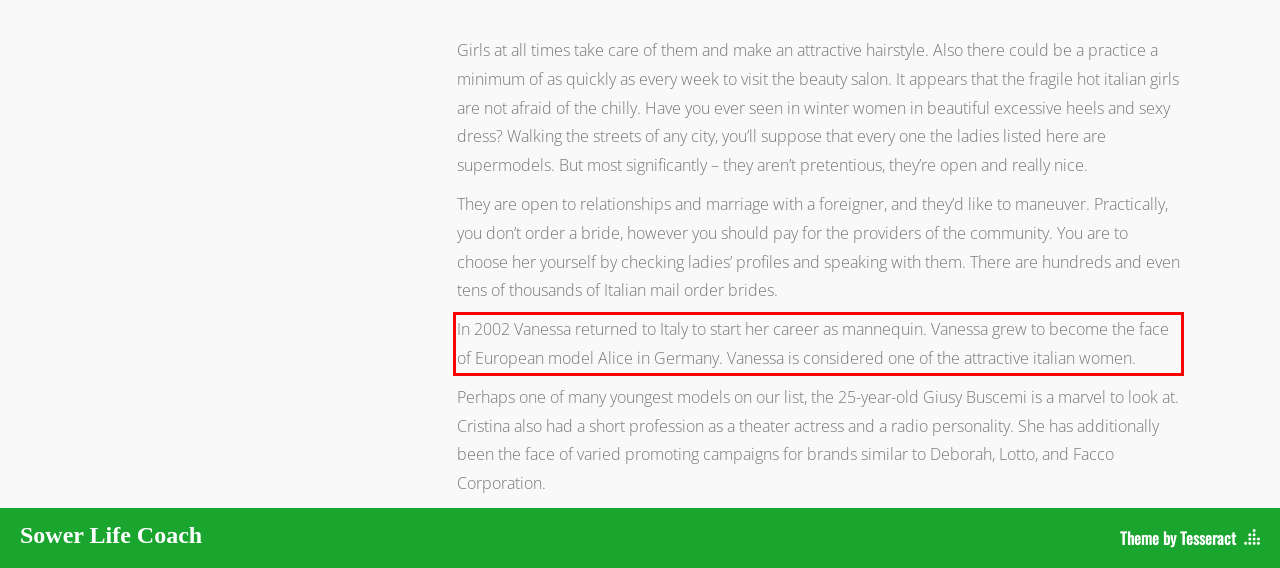Analyze the screenshot of the webpage and extract the text from the UI element that is inside the red bounding box.

In 2002 Vanessa returned to Italy to start her career as mannequin. Vanessa grew to become the face of European model Alice in Germany. Vanessa is considered one of the attractive italian women.